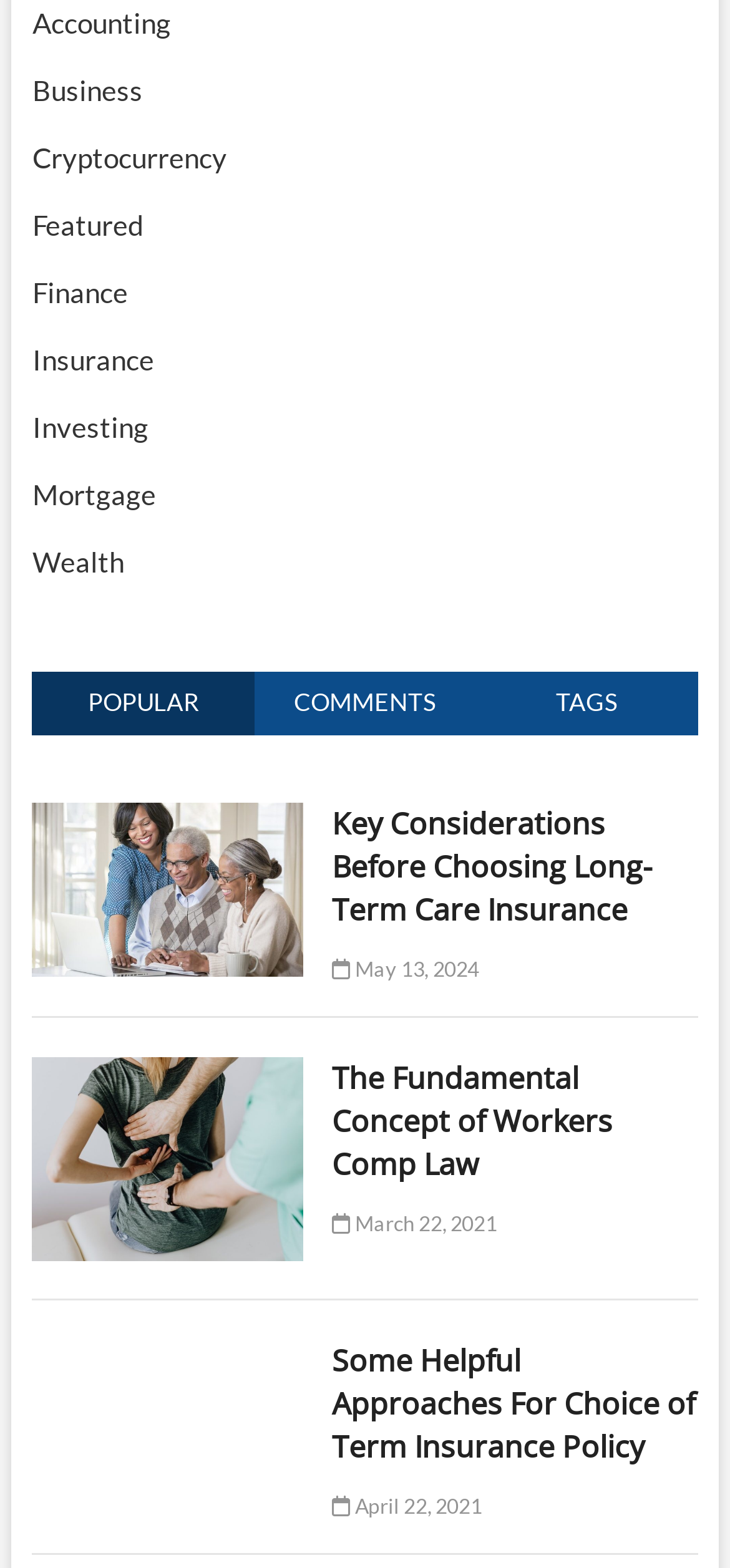How many categories are listed?
From the screenshot, provide a brief answer in one word or phrase.

8